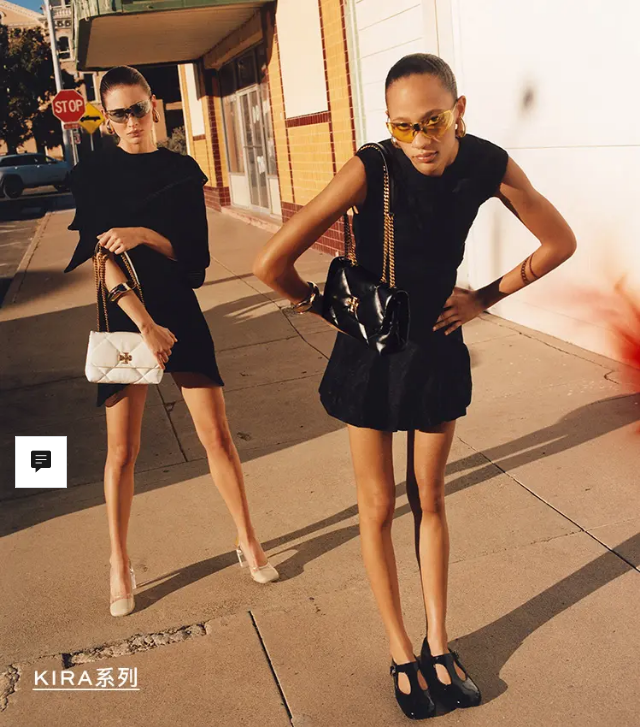Offer a detailed narrative of the image's content.

In this stylish image, two women showcase contemporary fashion against an urban backdrop. The first model, on the left, wears a chic black dress with a structured design, accessorized with a white mini handbag and sleek sunglasses, embodying a blend of sophistication and edge. The second model stands confidently to the right, accentuating her figure in a black outfit complemented by a stylish black shoulder bag with a gold chain strap. She sports bold yellow-tinted sunglasses, adding a playful touch to her look. Sunlight casts warm tones, highlighting the textures of their outfits and the pavement, creating a striking visual contrast. This photograph is part of the Kira collection, emphasizing modern elegance and bold fashion choices.